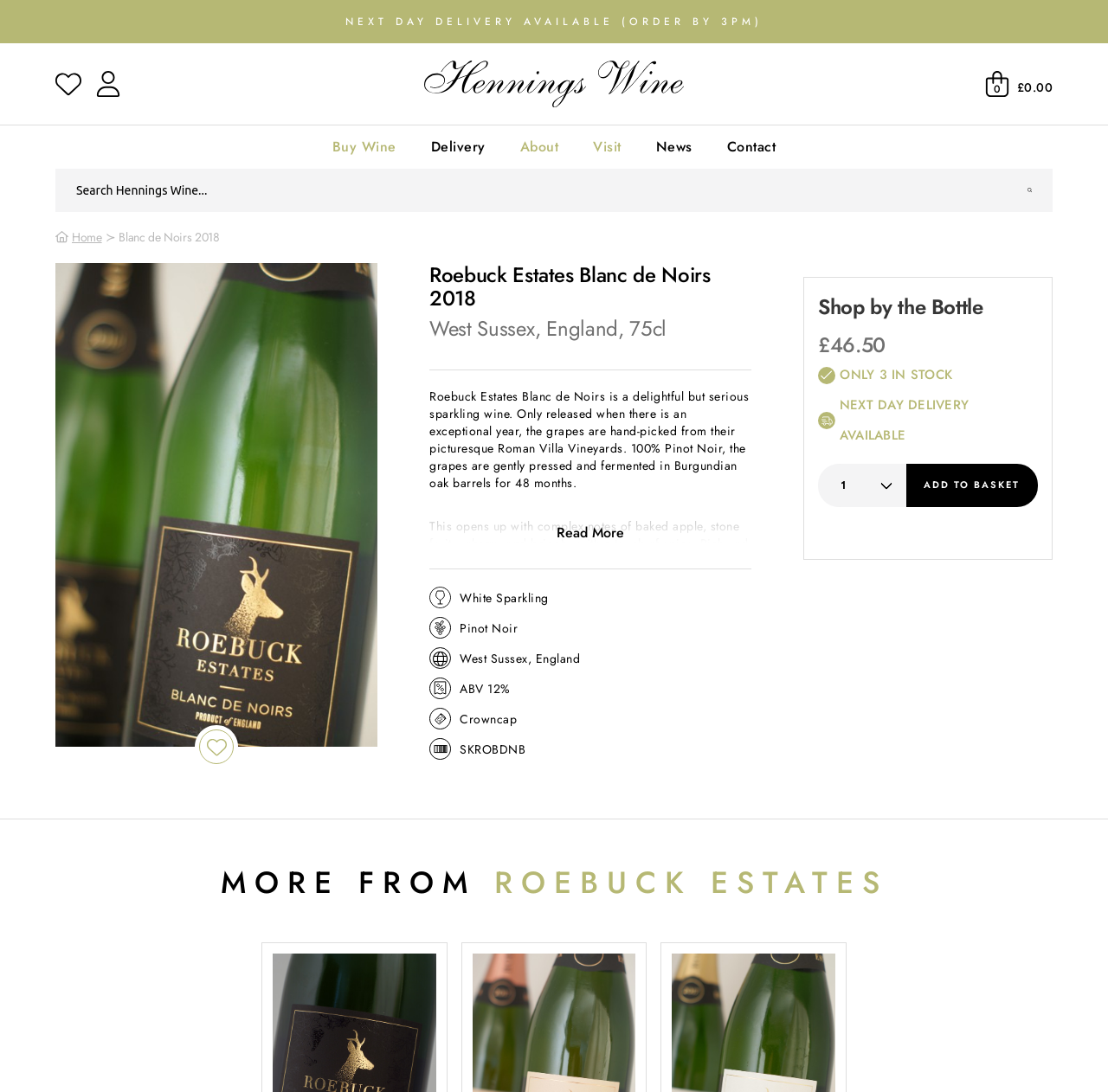What is the region where the wine is from?
Craft a detailed and extensive response to the question.

I found the text 'West Sussex, England' on the webpage, which is located near the wine description, indicating that the region where the wine is from is West Sussex, England.